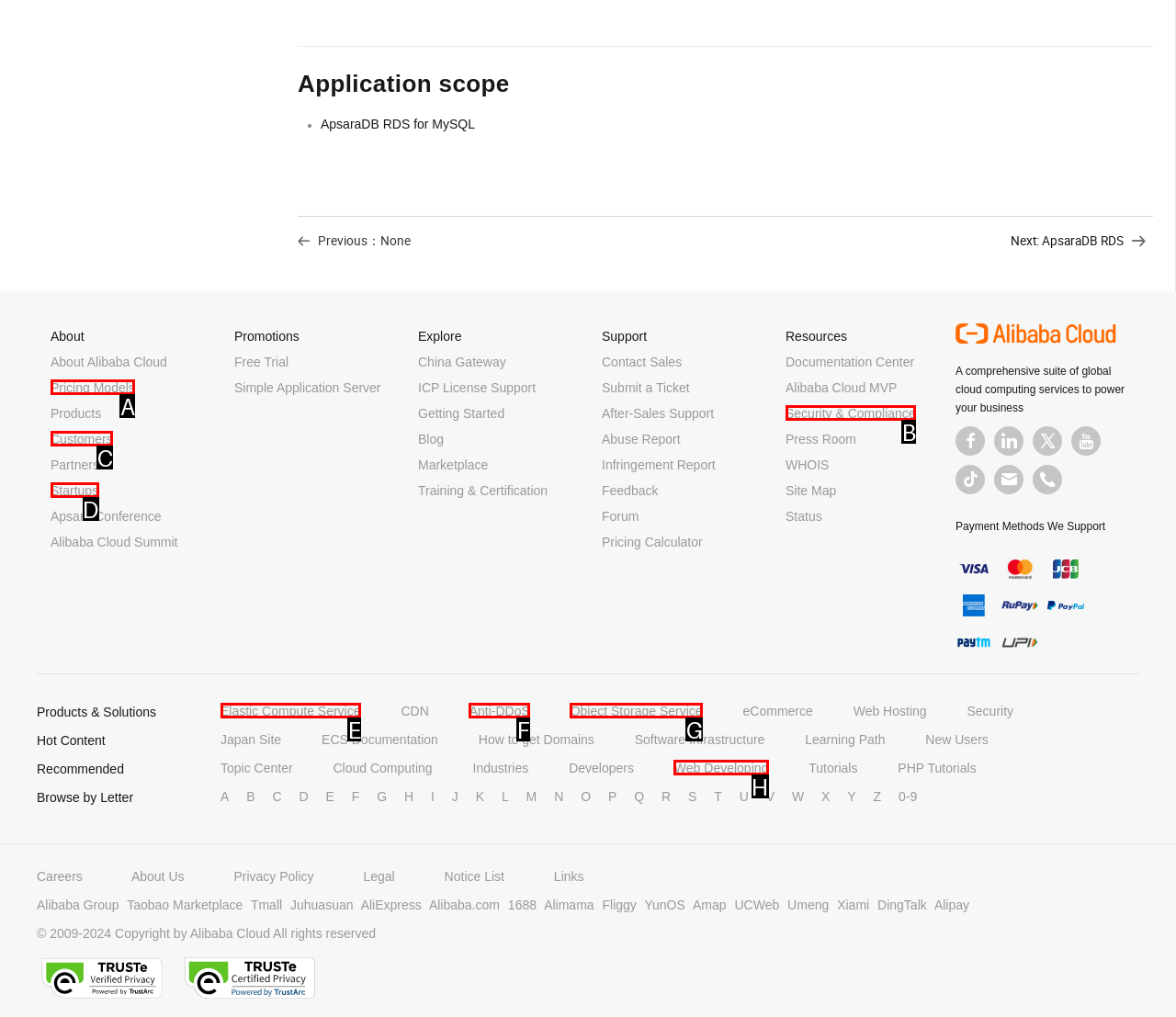Determine which HTML element corresponds to the description: Elastic Compute Service. Provide the letter of the correct option.

E